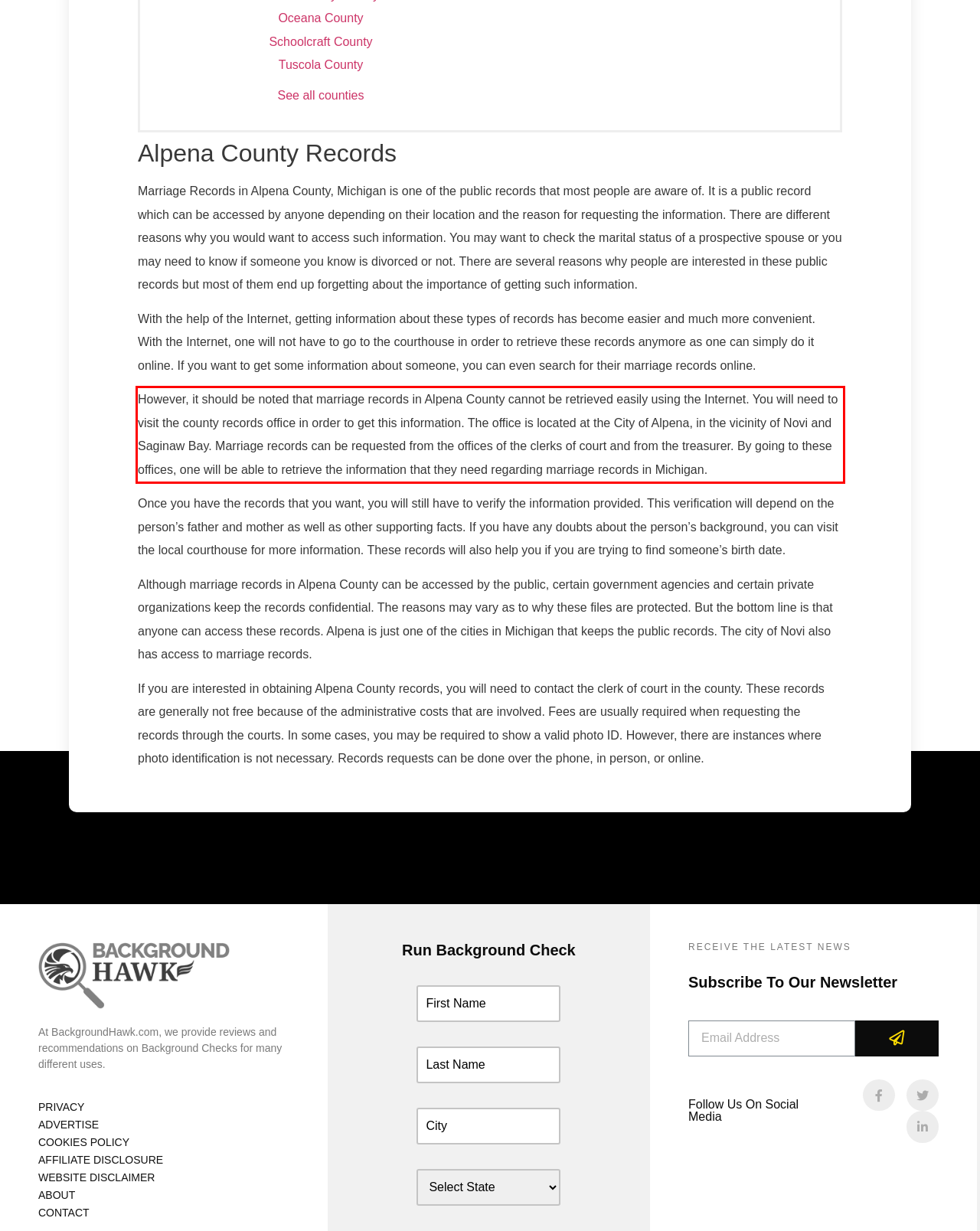In the screenshot of the webpage, find the red bounding box and perform OCR to obtain the text content restricted within this red bounding box.

However, it should be noted that marriage records in Alpena County cannot be retrieved easily using the Internet. You will need to visit the county records office in order to get this information. The office is located at the City of Alpena, in the vicinity of Novi and Saginaw Bay. Marriage records can be requested from the offices of the clerks of court and from the treasurer. By going to these offices, one will be able to retrieve the information that they need regarding marriage records in Michigan.